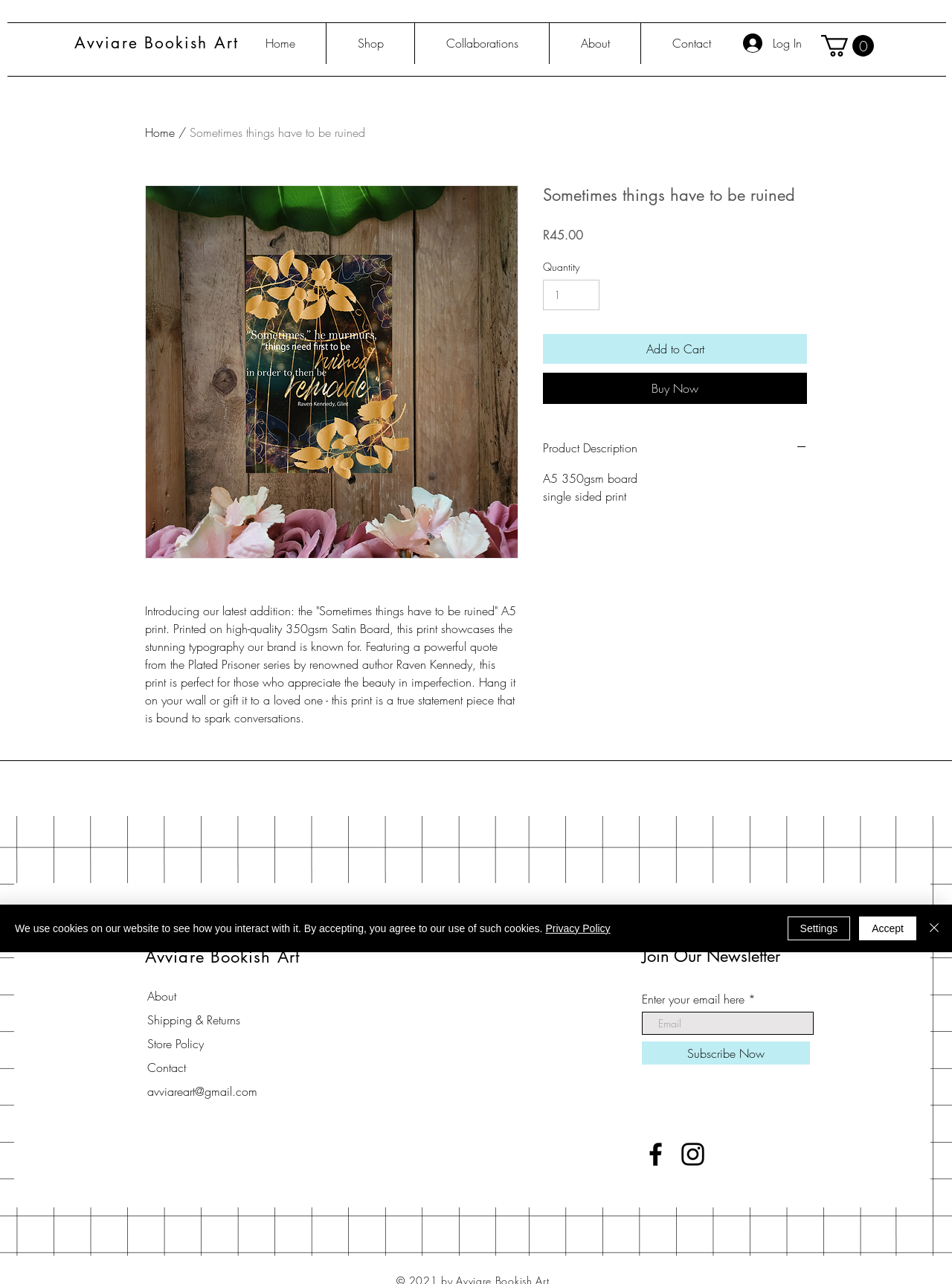Can you find the bounding box coordinates for the element to click on to achieve the instruction: "Add the product to cart"?

[0.57, 0.26, 0.848, 0.283]